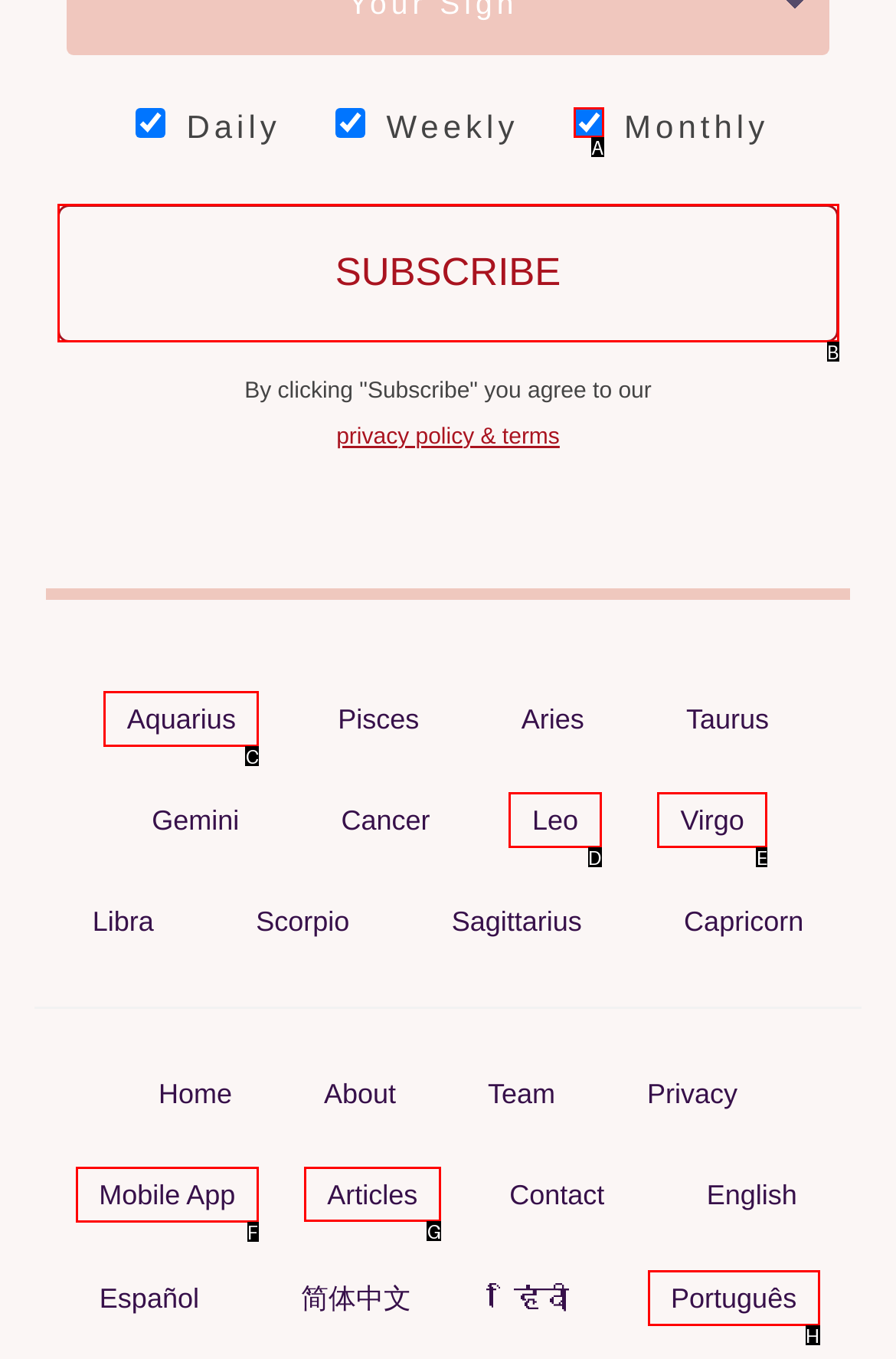Choose the UI element you need to click to carry out the task: View articles.
Respond with the corresponding option's letter.

G